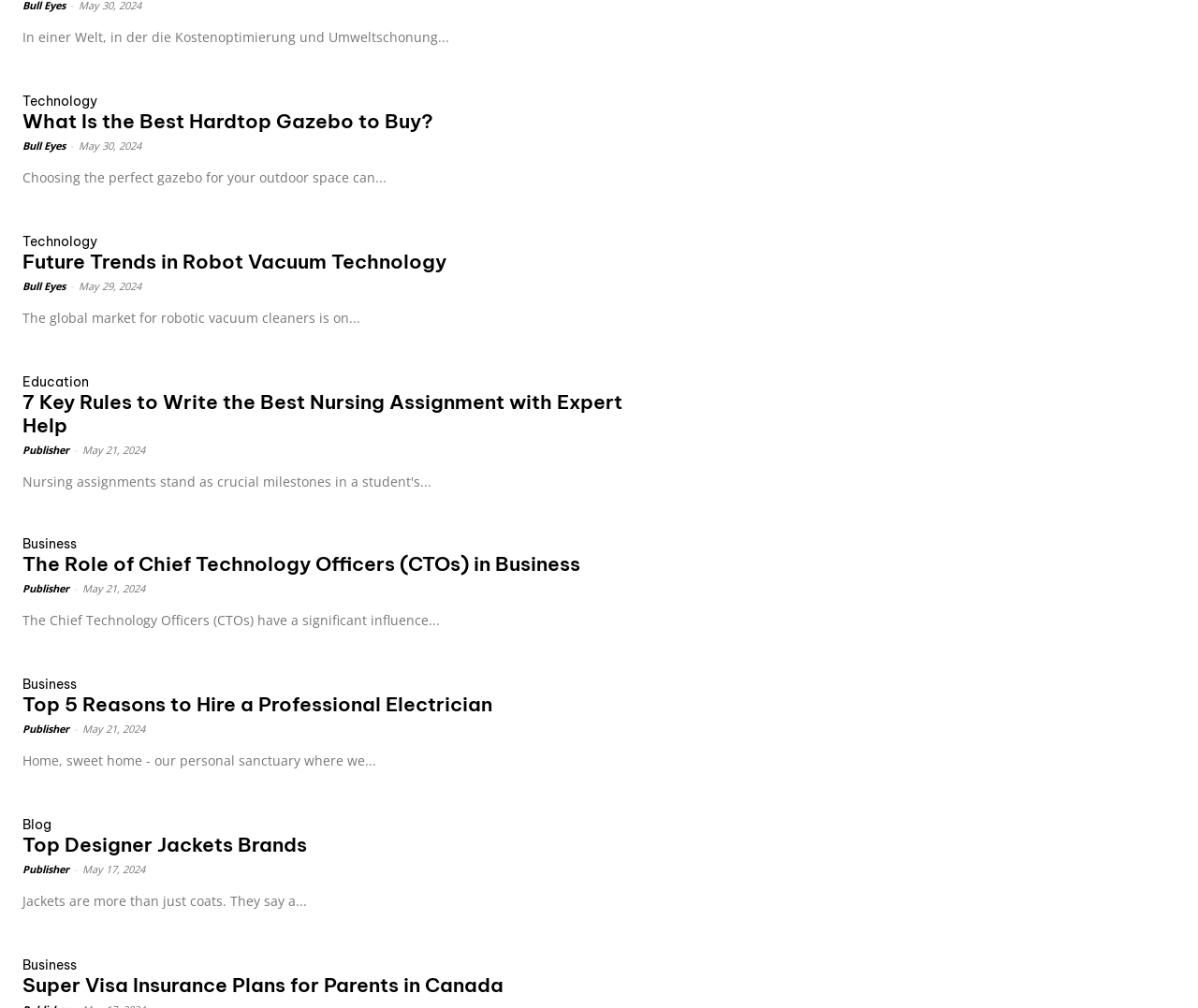Can you find the bounding box coordinates of the area I should click to execute the following instruction: "Click on 'What Is the Best Hardtop Gazebo to Buy?'"?

[0.019, 0.081, 0.731, 0.187]